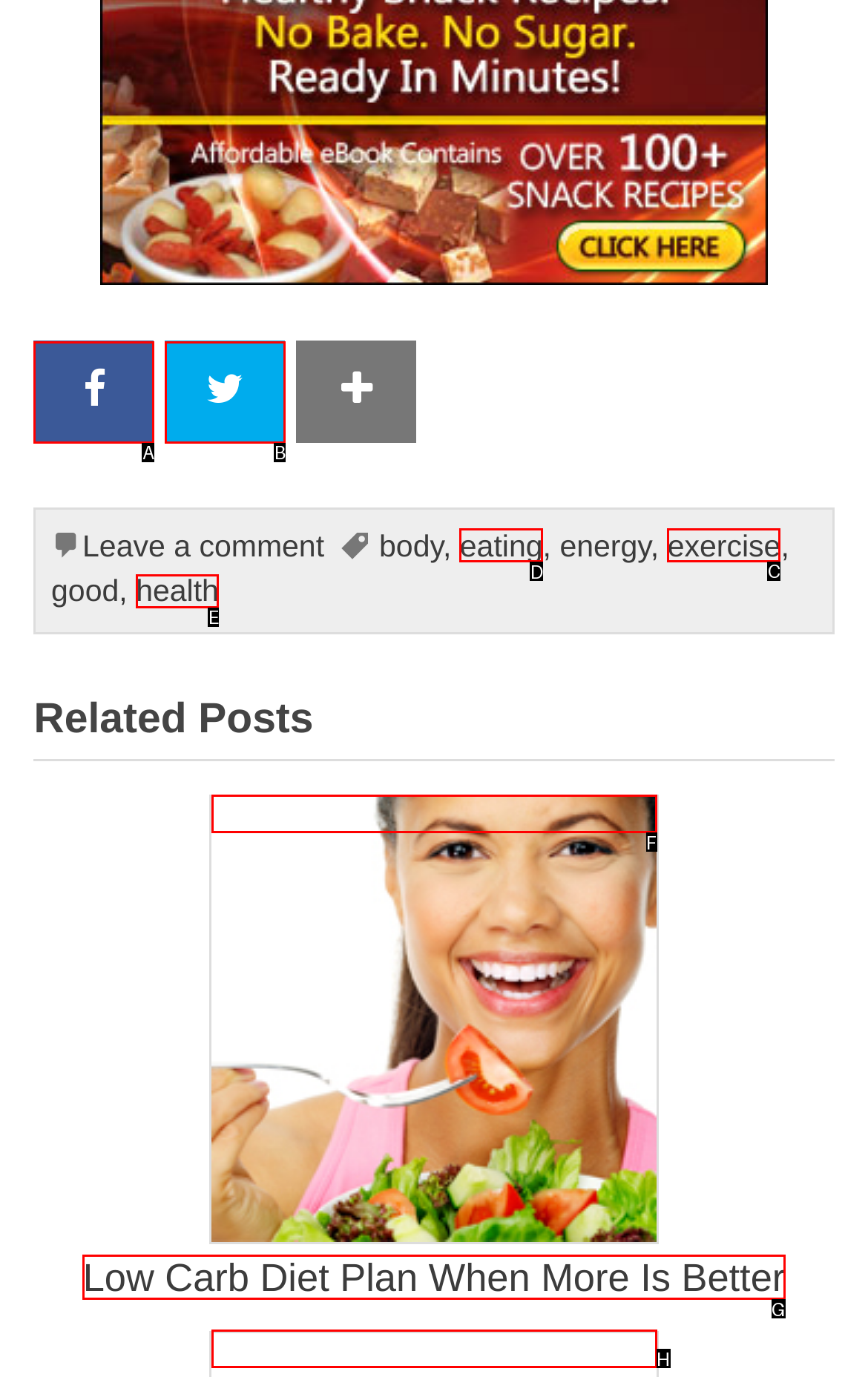Select the appropriate HTML element that needs to be clicked to finish the task: Explore the link about exercise
Reply with the letter of the chosen option.

C